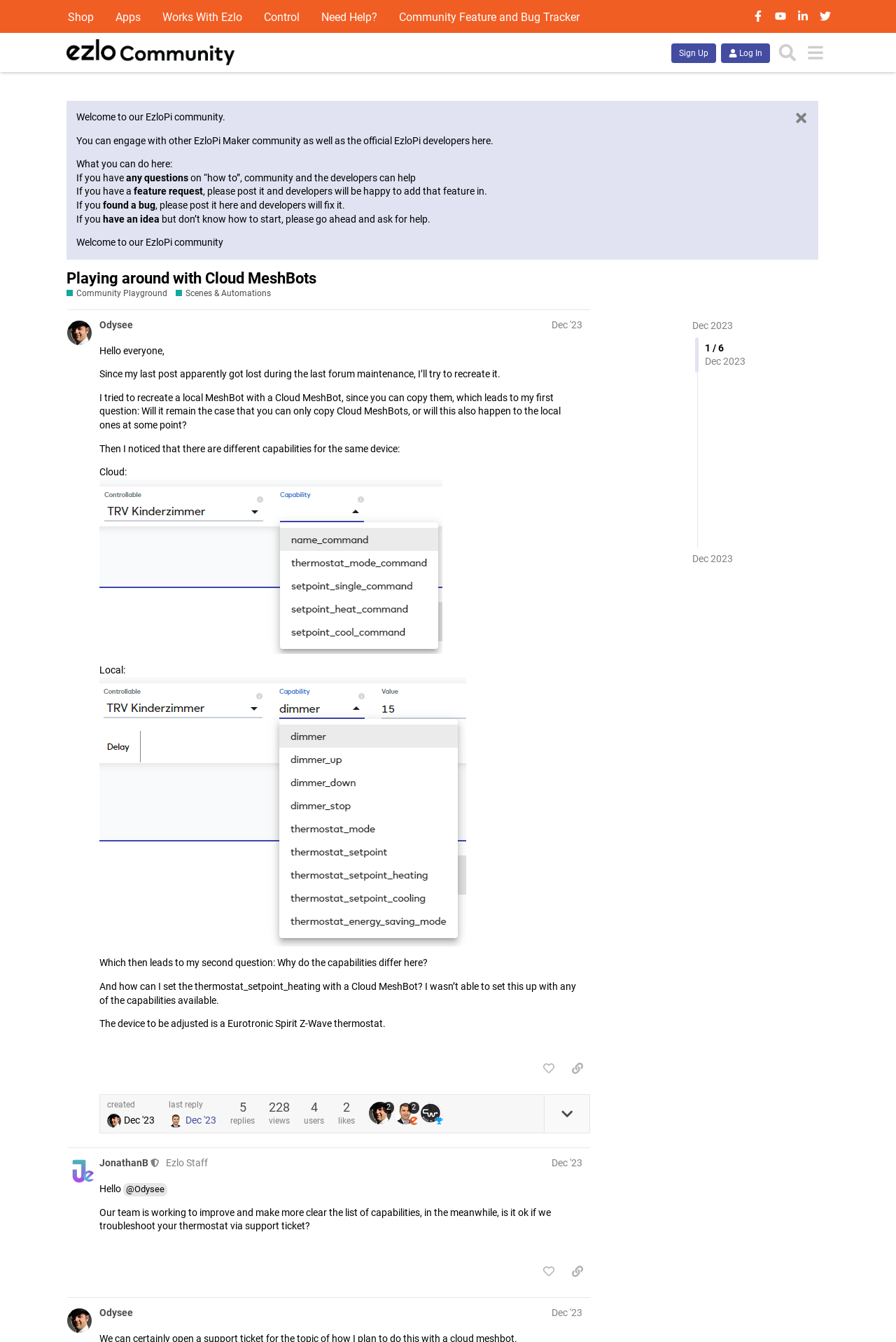Find the bounding box coordinates of the area that needs to be clicked in order to achieve the following instruction: "Click on the 'Sign Up' button". The coordinates should be specified as four float numbers between 0 and 1, i.e., [left, top, right, bottom].

[0.749, 0.033, 0.799, 0.047]